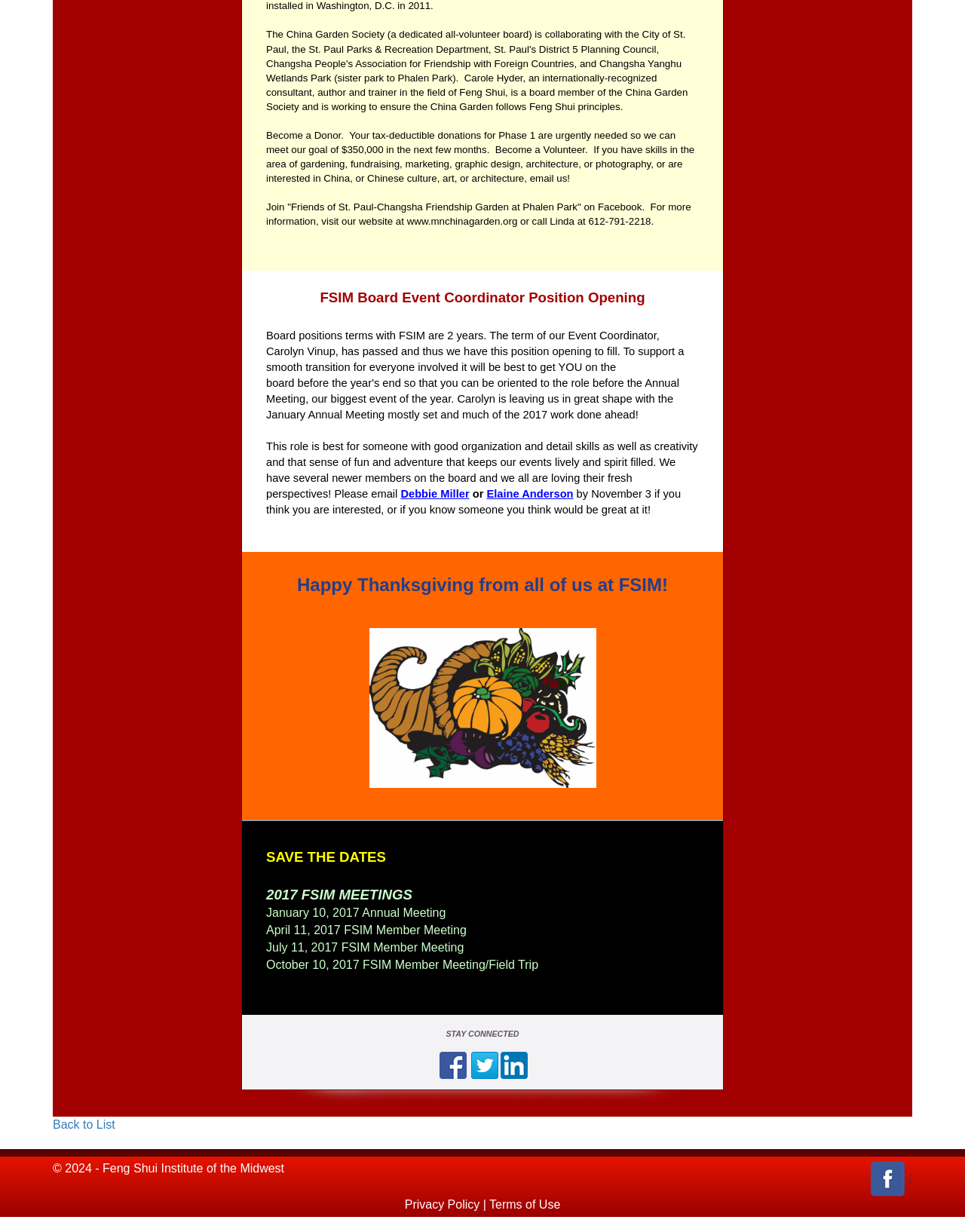Using the element description Elaine Anderson, predict the bounding box coordinates for the UI element. Provide the coordinates in (top-left x, top-left y, bottom-right x, bottom-right y) format with values ranging from 0 to 1.

[0.504, 0.396, 0.594, 0.406]